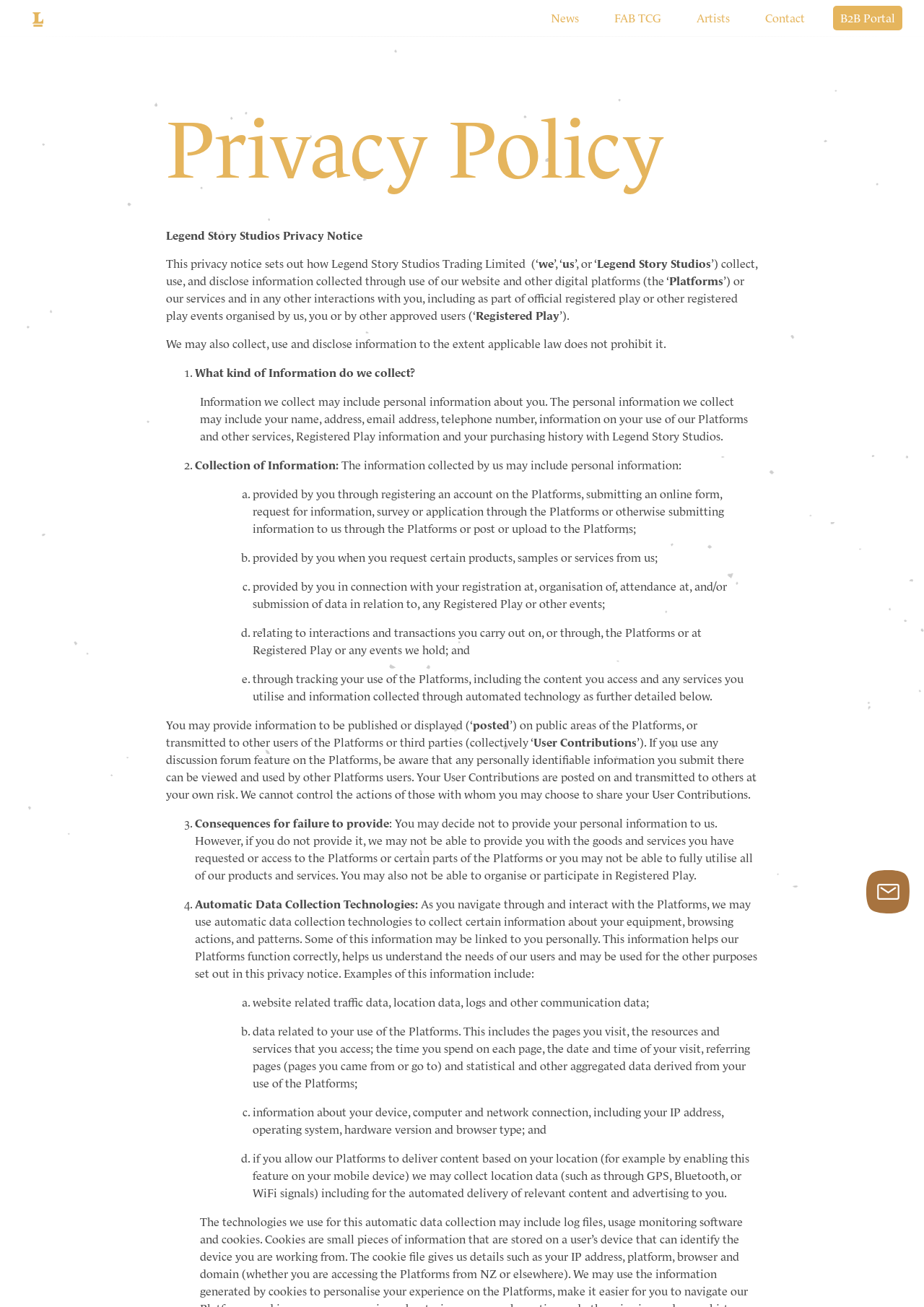Provide an in-depth description of the elements and layout of the webpage.

This webpage is a privacy policy page for Legend Story Studios. At the top of the page, there are six links: "News", "FAB TCG", "Artists", "Contact", and "B2B Portal", which are aligned horizontally. Below these links, there is a heading that reads "Privacy Policy". 

The main content of the page is divided into sections, each with a numbered title. The first section, "1. What kind of Information do we collect?", explains that the company collects personal information about users, including their name, address, email address, and purchasing history. 

The second section, "2. Collection of Information:", lists the ways in which the company collects information, including through user registration, online forms, and tracking user behavior on the website. 

The third section, "3. Consequences for failure to provide", warns users that if they do not provide their personal information, they may not be able to access certain parts of the website or use certain products and services. 

The fourth section, "4. Automatic Data Collection Technologies:", explains that the company uses automatic data collection technologies, such as cookies and location data, to collect information about user behavior on the website. 

Throughout the page, there are several paragraphs of text that provide more detailed information about the company's privacy policies and practices. At the bottom right of the page, there is a button labeled "Launch chat button" that allows users to initiate a chat with the company.